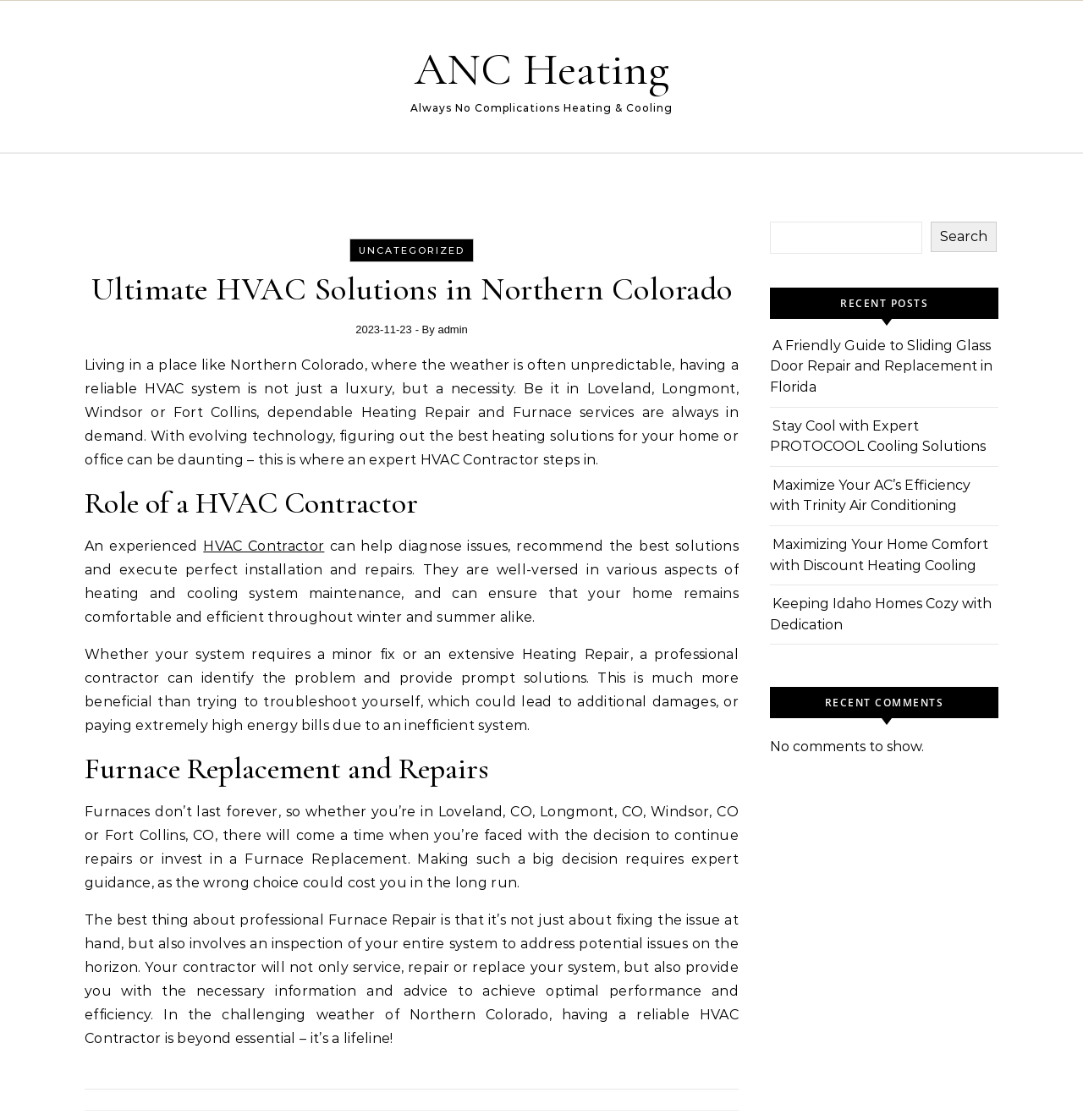Using the description "parent_node: Search name="s"", predict the bounding box of the relevant HTML element.

[0.711, 0.198, 0.852, 0.226]